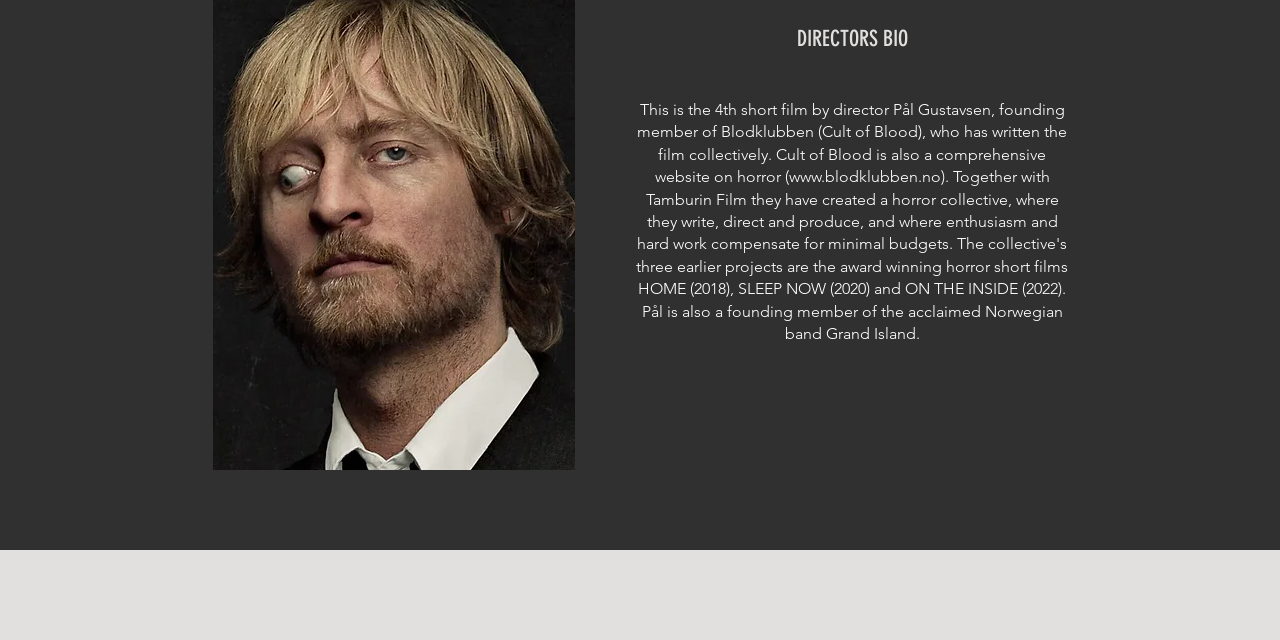For the element described, predict the bounding box coordinates as (top-left x, top-left y, bottom-right x, bottom-right y). All values should be between 0 and 1. Element description: www.blodklubben.no

[0.616, 0.261, 0.735, 0.291]